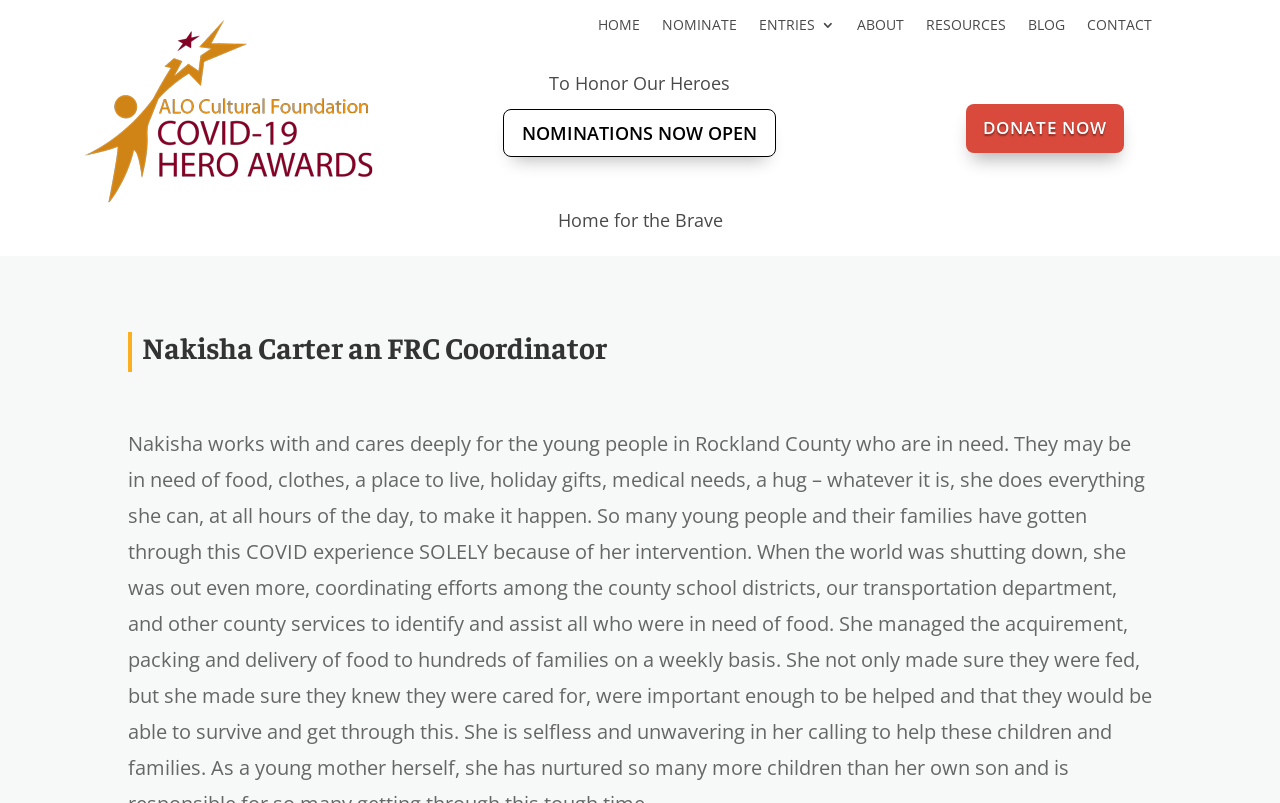Please specify the bounding box coordinates of the element that should be clicked to execute the given instruction: 'read the blog'. Ensure the coordinates are four float numbers between 0 and 1, expressed as [left, top, right, bottom].

[0.803, 0.022, 0.832, 0.05]